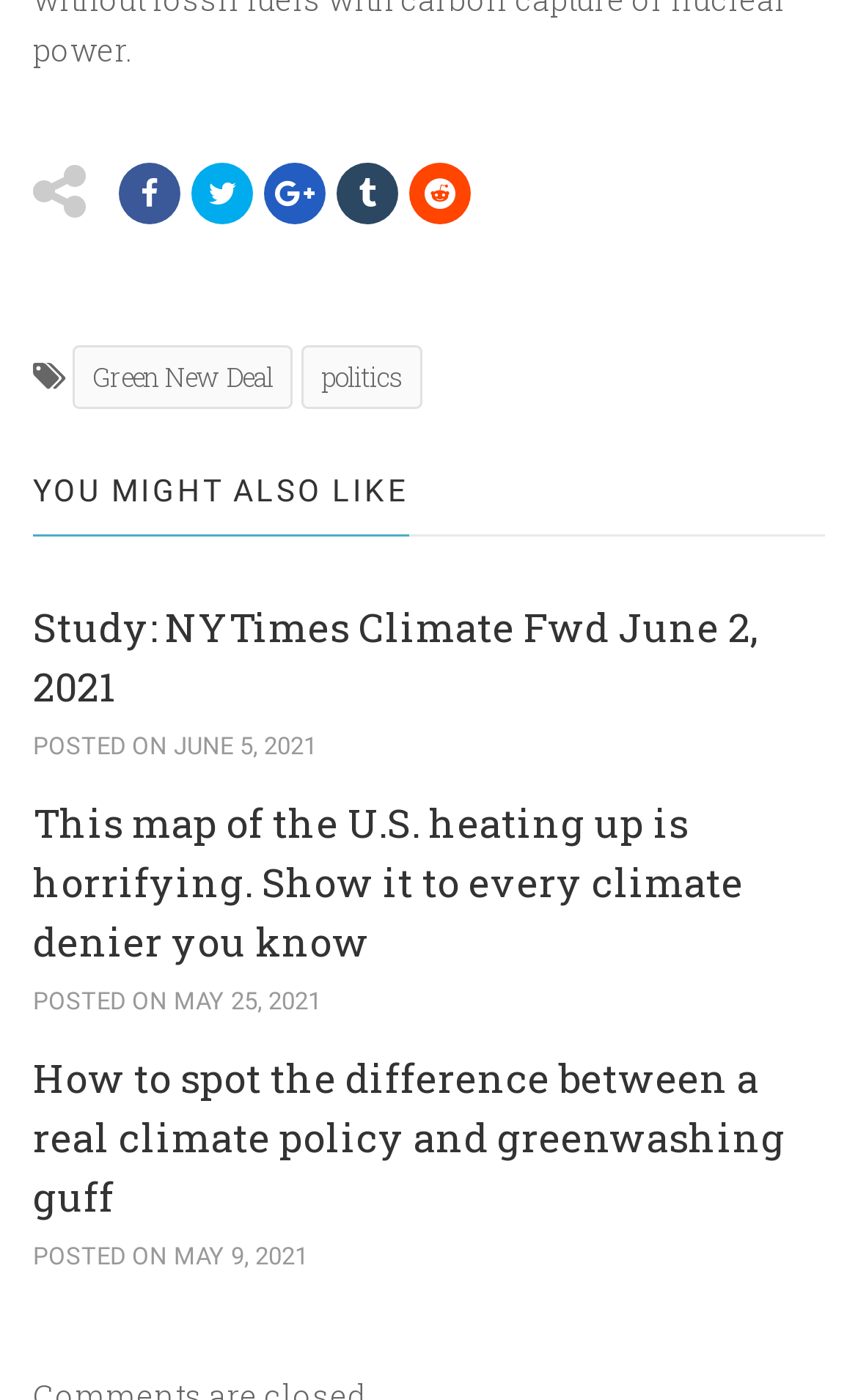Locate the bounding box coordinates of the element I should click to achieve the following instruction: "Learn how to spot the difference between a real climate policy and greenwashing guff".

[0.038, 0.751, 0.915, 0.873]